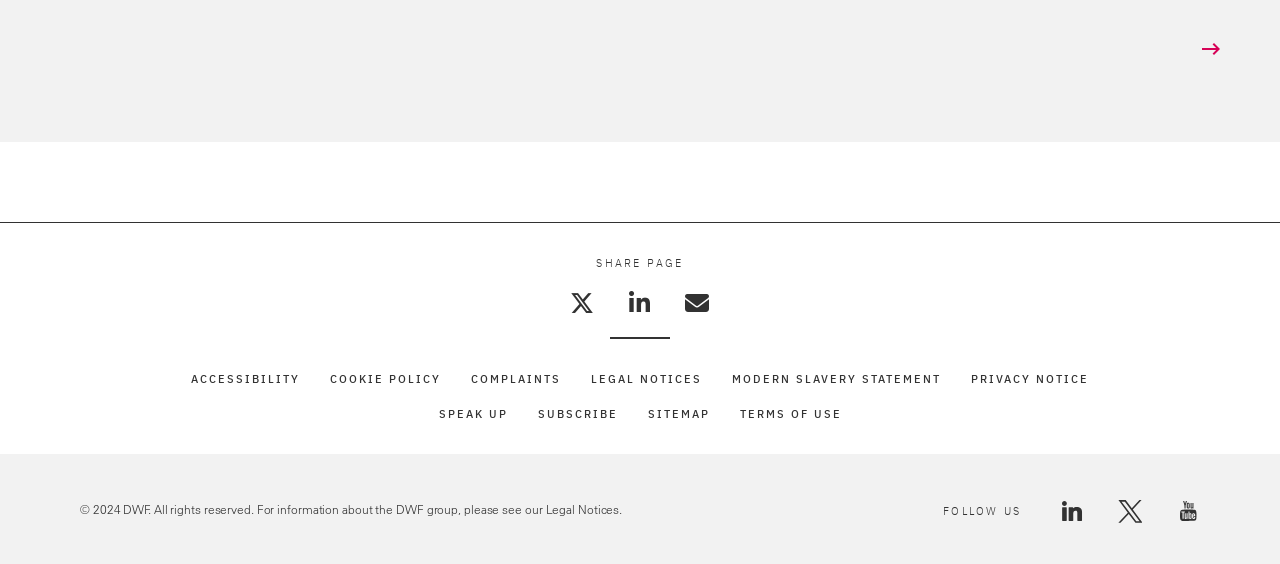Please identify the bounding box coordinates of the element I should click to complete this instruction: 'Share on Twitter'. The coordinates should be given as four float numbers between 0 and 1, like this: [left, top, right, bottom].

[0.438, 0.502, 0.472, 0.573]